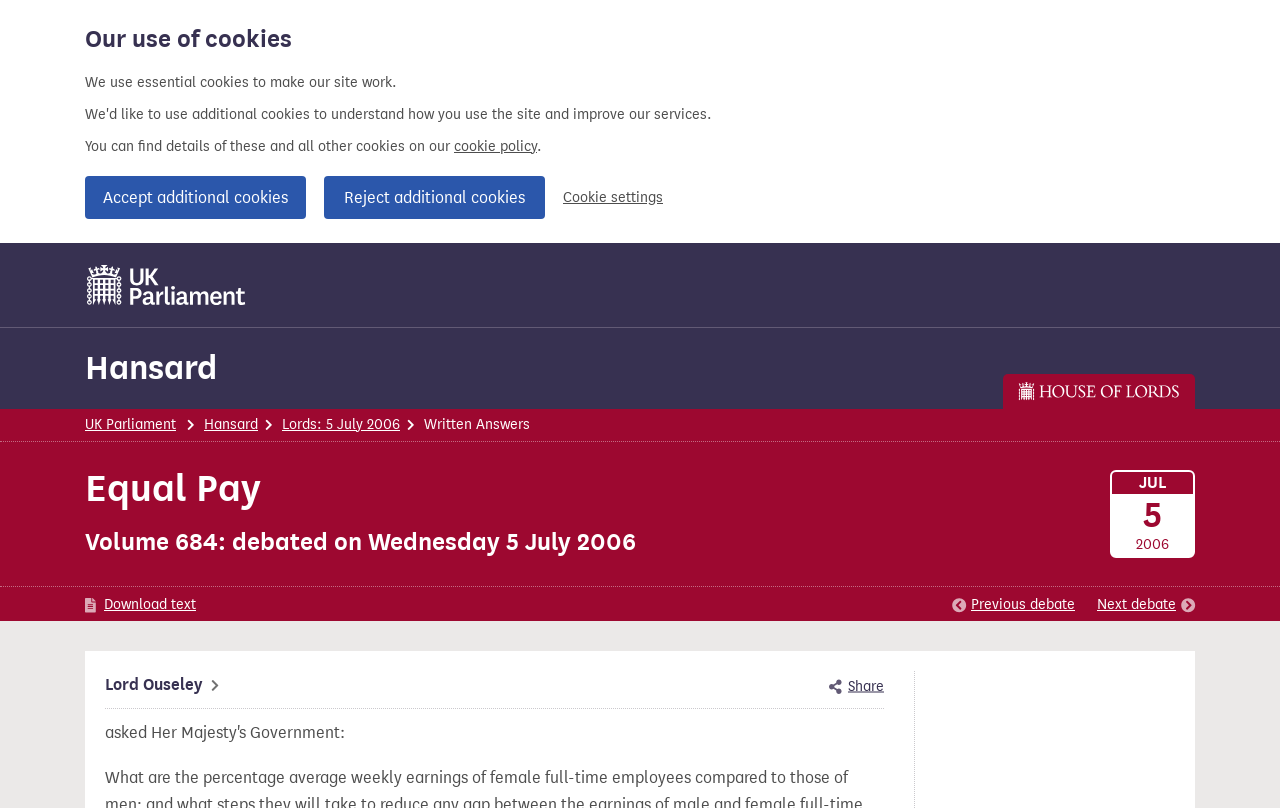Identify the bounding box coordinates of the part that should be clicked to carry out this instruction: "Change the language to English".

None